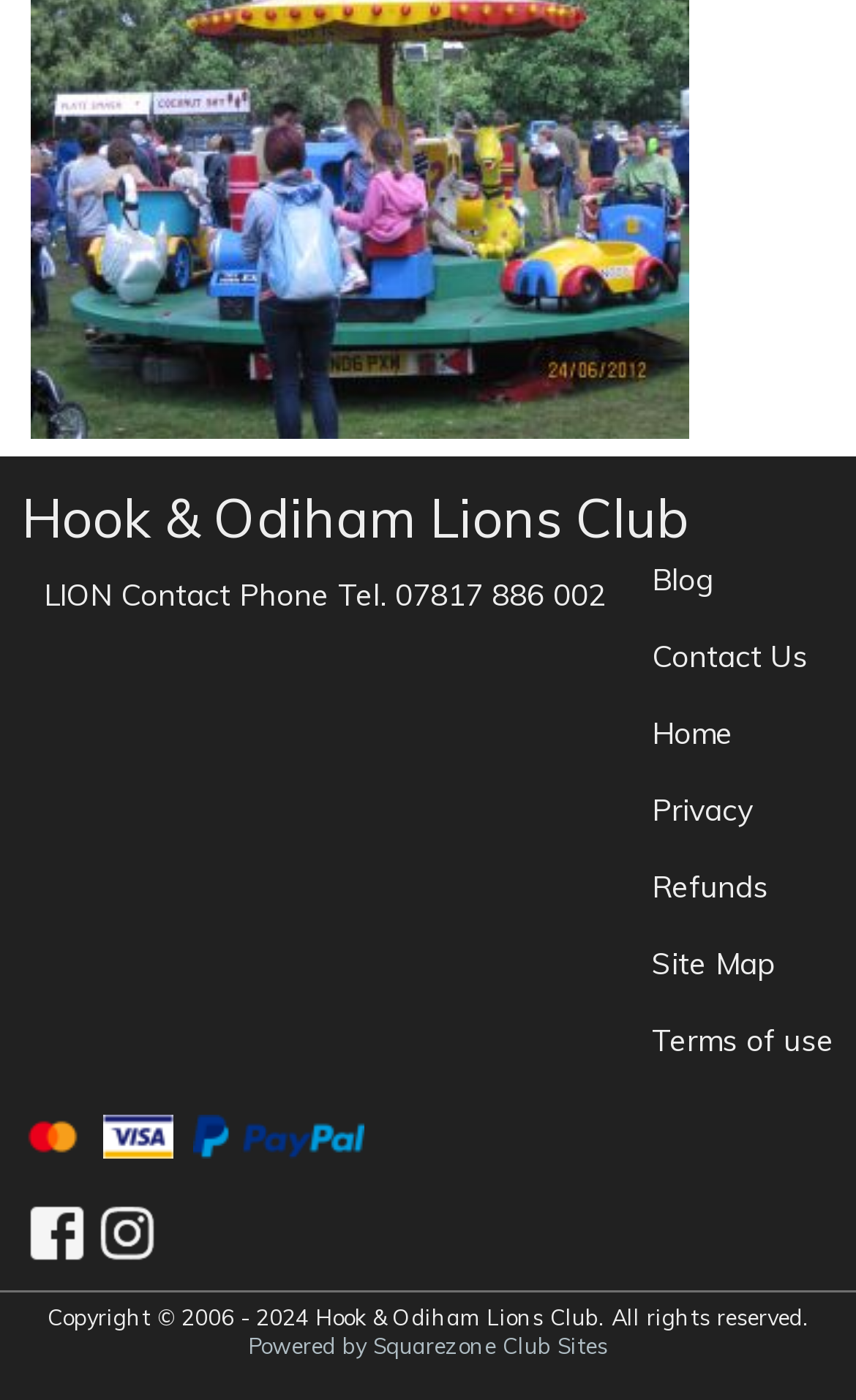Locate the bounding box coordinates of the clickable element to fulfill the following instruction: "Visit the blog". Provide the coordinates as four float numbers between 0 and 1 in the format [left, top, right, bottom].

[0.762, 0.394, 0.974, 0.433]